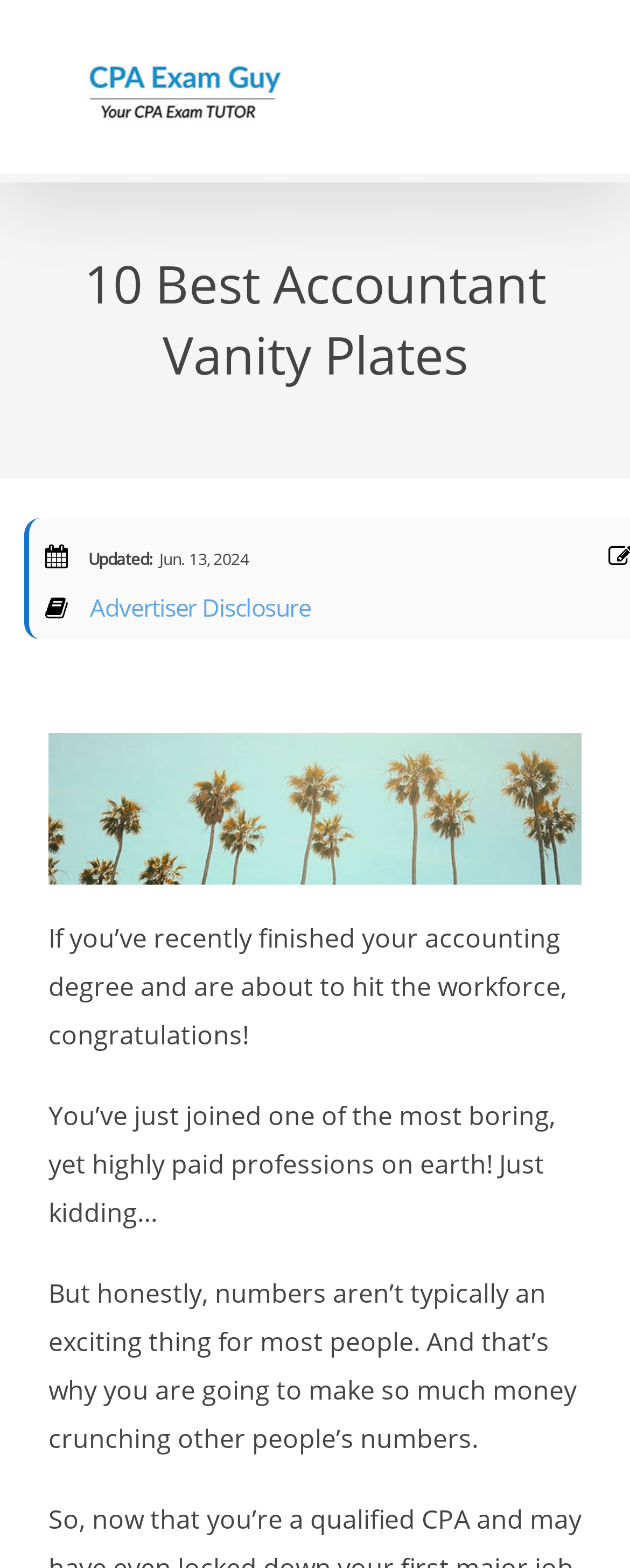What is the format of the webpage's content?
Refer to the screenshot and respond with a concise word or phrase.

Article